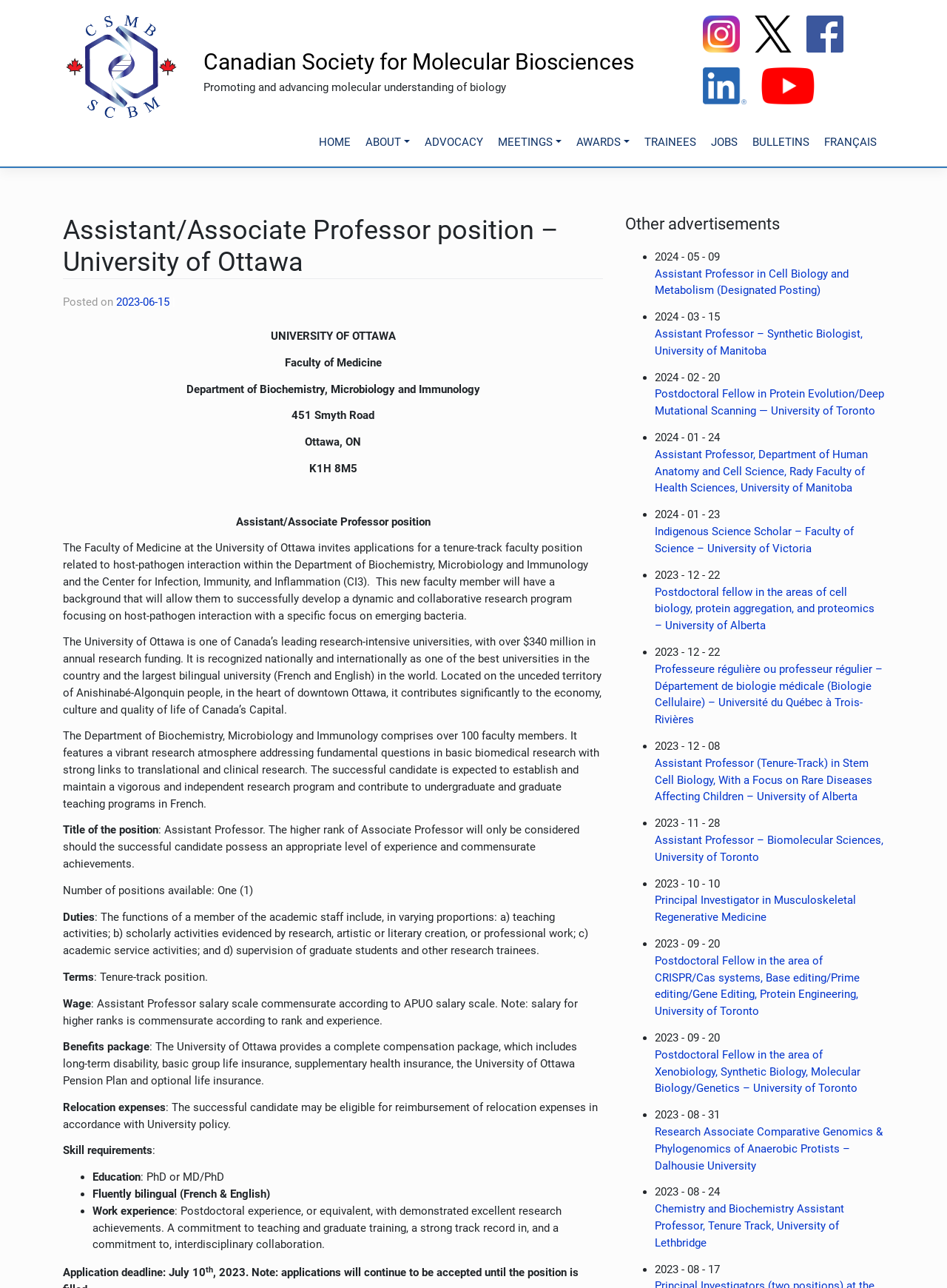Offer a thorough description of the webpage.

This webpage is about a job posting for an Assistant/Associate Professor position at the University of Ottawa, specifically in the Department of Biochemistry, Microbiology and Immunology. The page is divided into several sections, with the main content area taking up most of the space.

At the top of the page, there is a header section with a logo of the Canadian Society for Molecular Biosciences, along with links to social media platforms such as Instagram, Facebook, and LinkedIn. Below this, there is a navigation menu with links to various sections of the website, including "HOME", "ABOUT", "ADVOCACY", and more.

The main content area is divided into two columns. The left column contains the job posting details, including the title, department, and university, as well as the job description, duties, and requirements. The text is organized into paragraphs and bullet points, making it easy to read and understand.

The right column contains a list of "Other advertisements" related to job postings in the field of molecular biosciences. Each listing includes a date, title, and link to the job posting.

Throughout the page, there are several images, including logos and icons, which are used to break up the text and add visual interest. The overall design is clean and easy to navigate, with a focus on providing clear and concise information about the job posting.